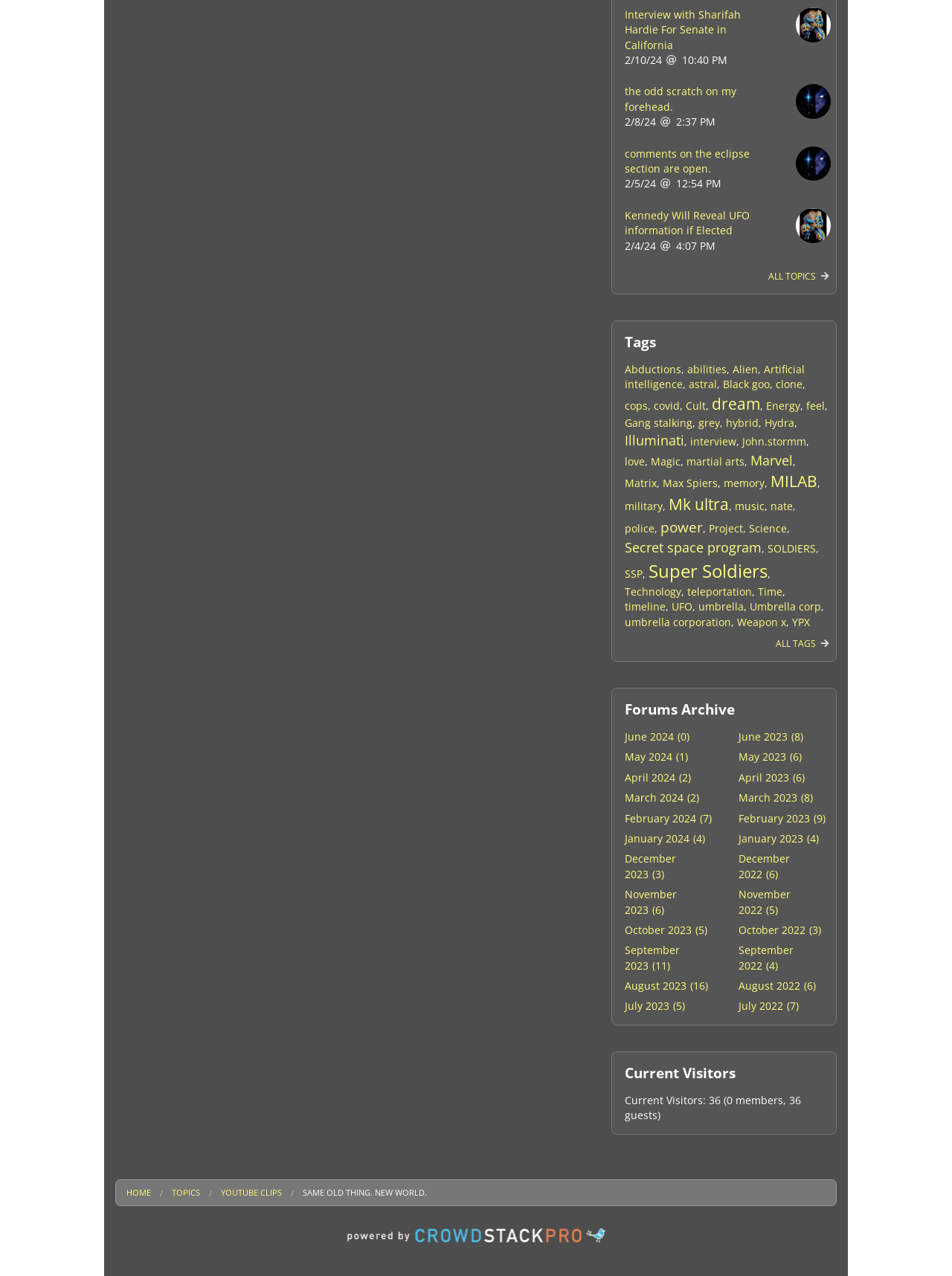Please mark the clickable region by giving the bounding box coordinates needed to complete this instruction: "Browse all topics".

[0.807, 0.212, 0.873, 0.221]